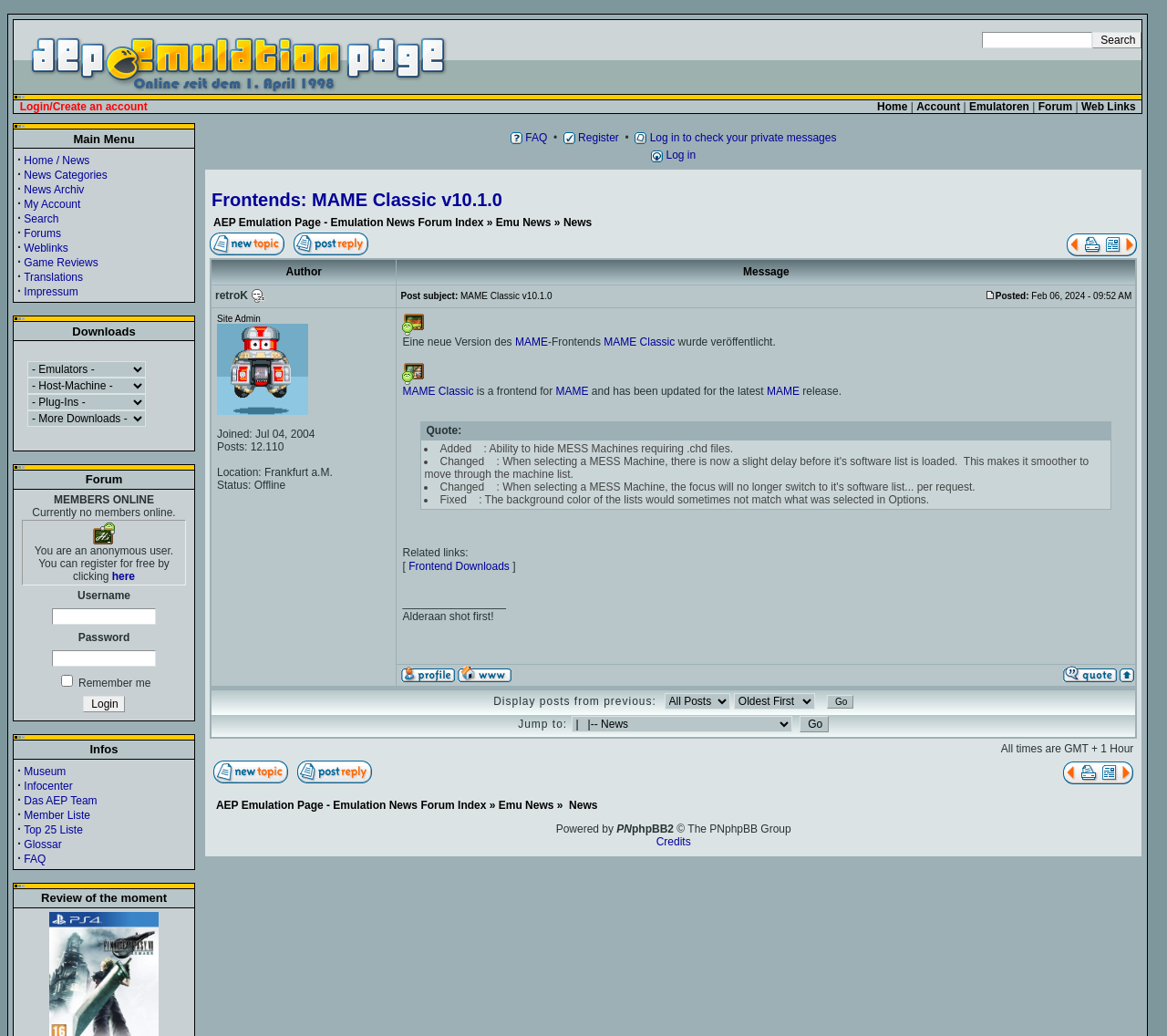What is the function of the combo boxes?
Based on the image content, provide your answer in one word or a short phrase.

Select emulation options